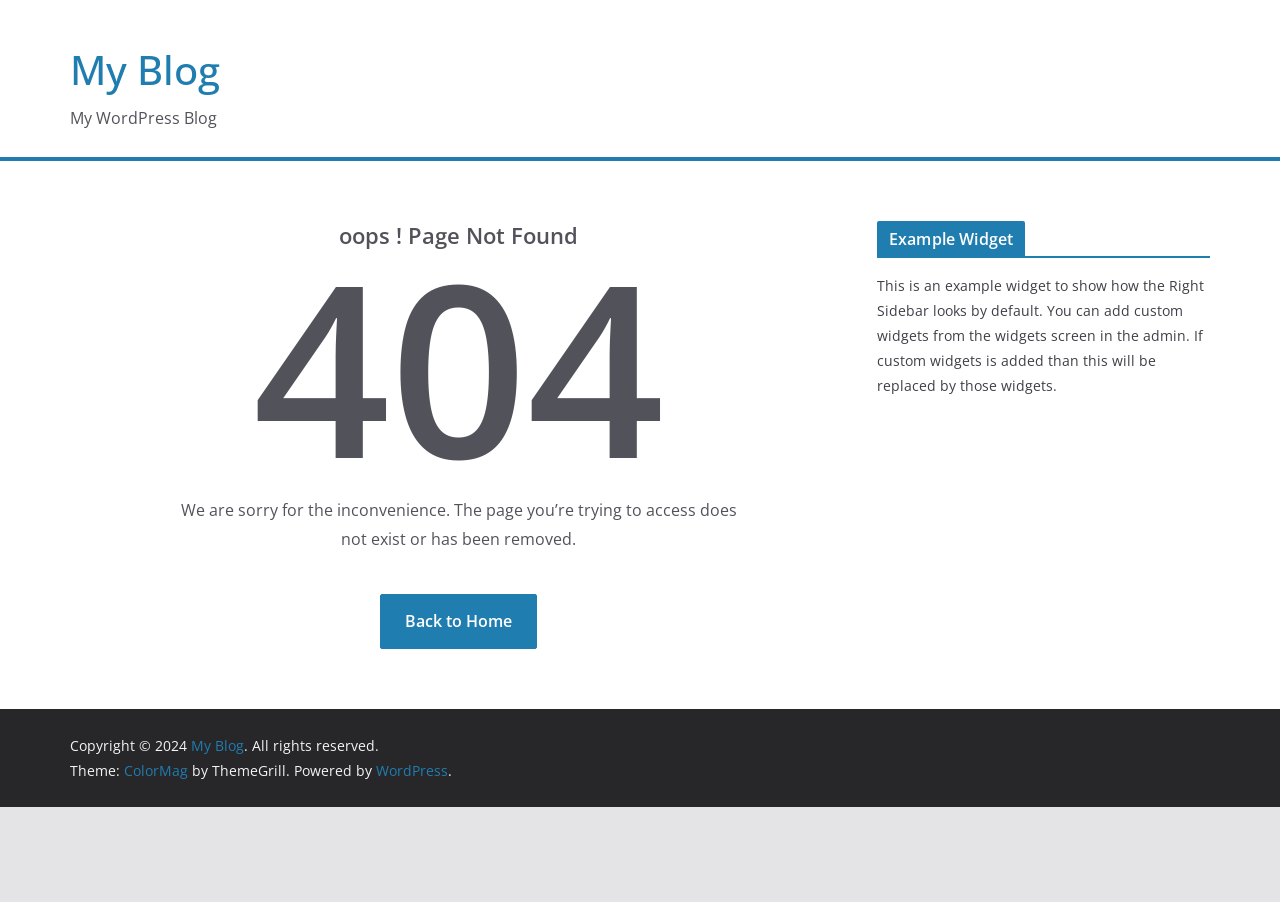Provide a comprehensive caption for the webpage.

This webpage is a 404 error page from "My Blog". At the top, there is a heading "My Blog" with a link to the blog's homepage. Below it, there is a static text "My WordPress Blog". 

The main content area is divided into two sections. On the left, there is a header section with a static text "oops! Page Not Found" and a heading "404". Below it, there is a paragraph of text apologizing for the inconvenience and explaining that the page does not exist or has been removed. 

On the same level as the header section, but on the right side, there is a complementary section with a heading "Example Widget" and a static text describing how the Right Sidebar looks by default. 

At the bottom of the page, there is a footer section with copyright information, including the year 2024, a link to "My Blog", and a statement "All rights reserved". Additionally, there is information about the theme, "ColorMag", and that it is powered by "WordPress".